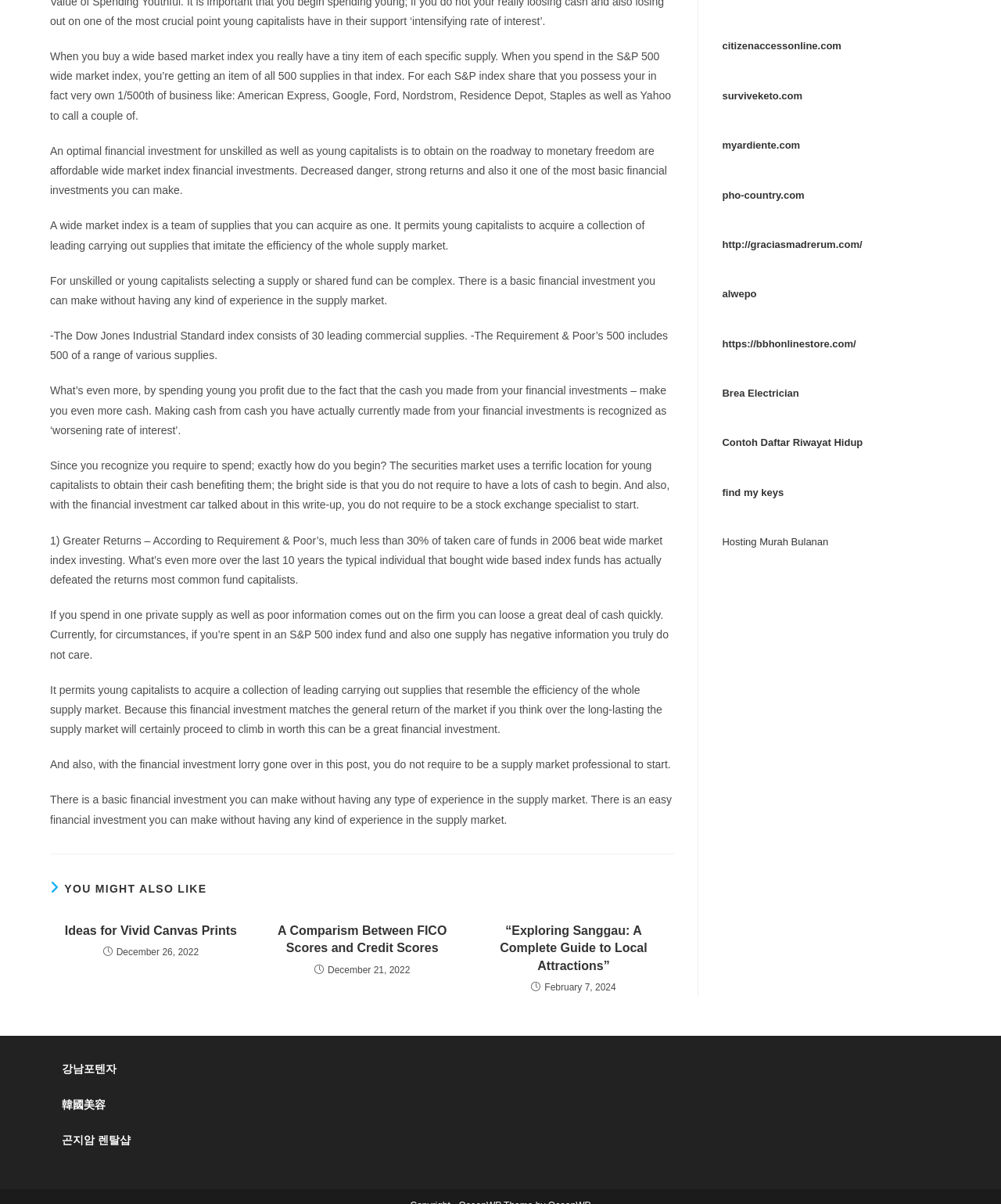Provide the bounding box coordinates for the specified HTML element described in this description: "Brea Electrician". The coordinates should be four float numbers ranging from 0 to 1, in the format [left, top, right, bottom].

[0.721, 0.322, 0.798, 0.331]